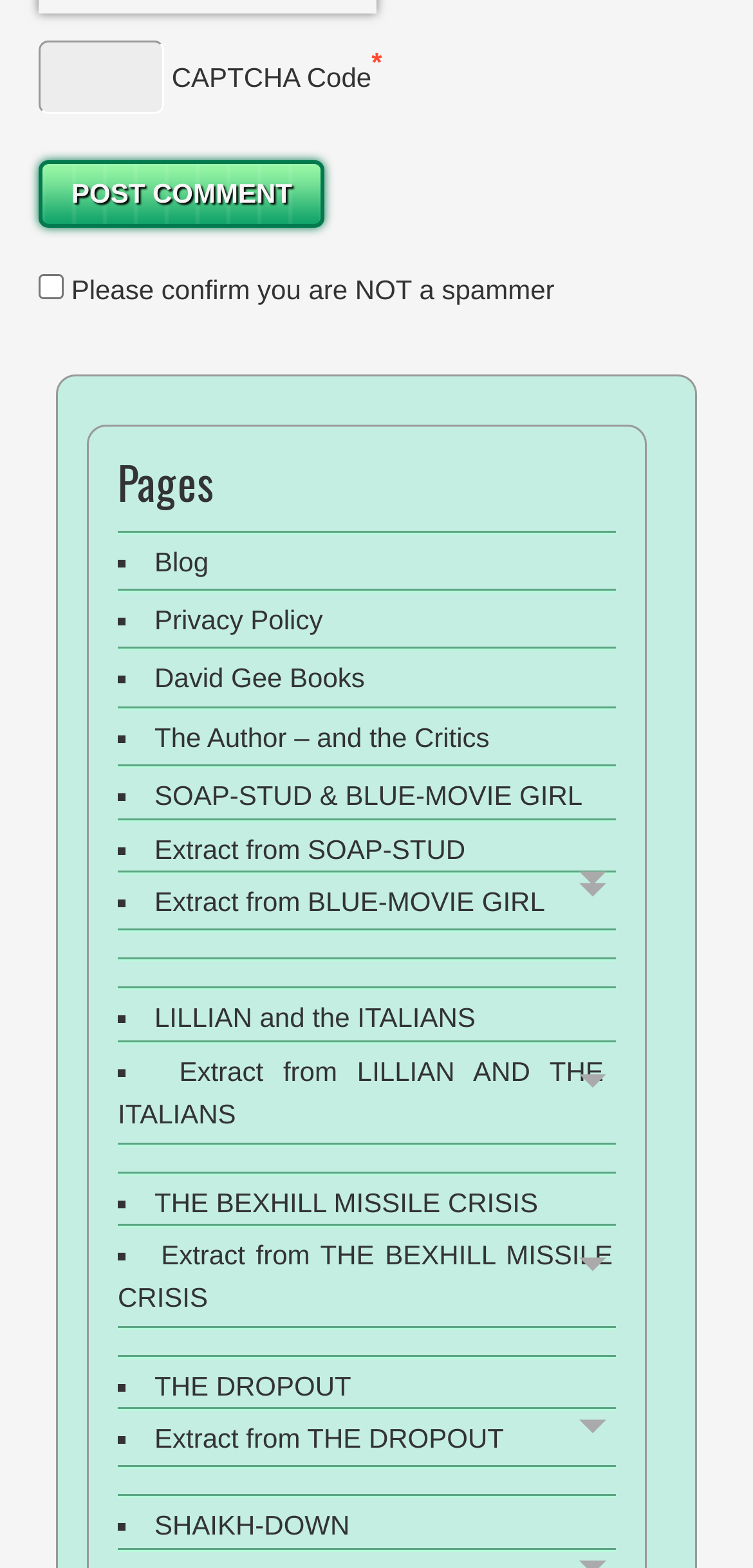Find the bounding box coordinates of the area to click in order to follow the instruction: "Enter CAPTCHA code".

[0.051, 0.026, 0.218, 0.072]